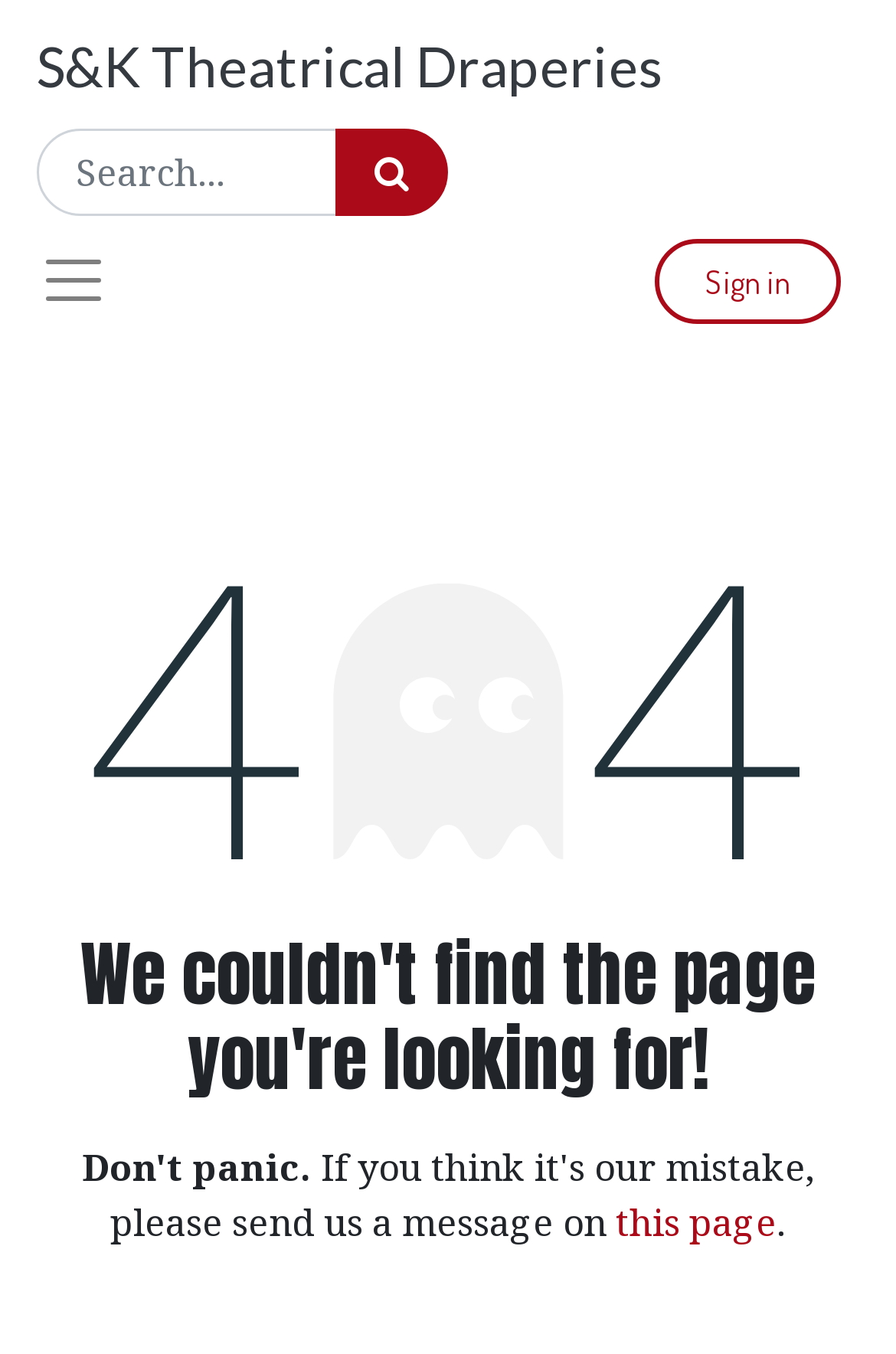What is the purpose of the search box?
Using the image, provide a detailed and thorough answer to the question.

The search box is located at the coordinates [0.041, 0.095, 0.377, 0.16] and has a placeholder text 'Search...' which suggests that it is used to search the website.